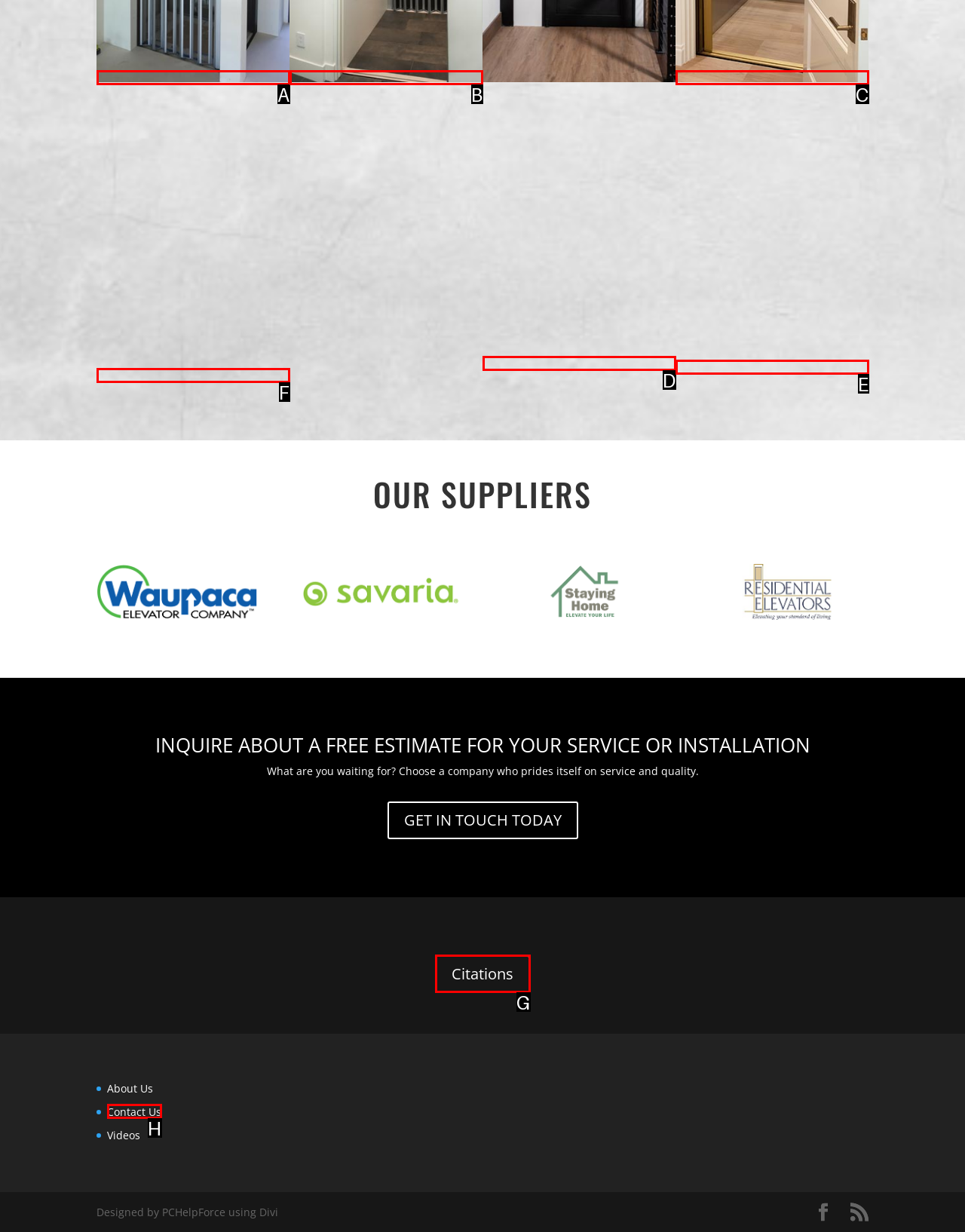Determine the letter of the element I should select to fulfill the following instruction: Send an email to 'info@abelo.aero'. Just provide the letter.

None